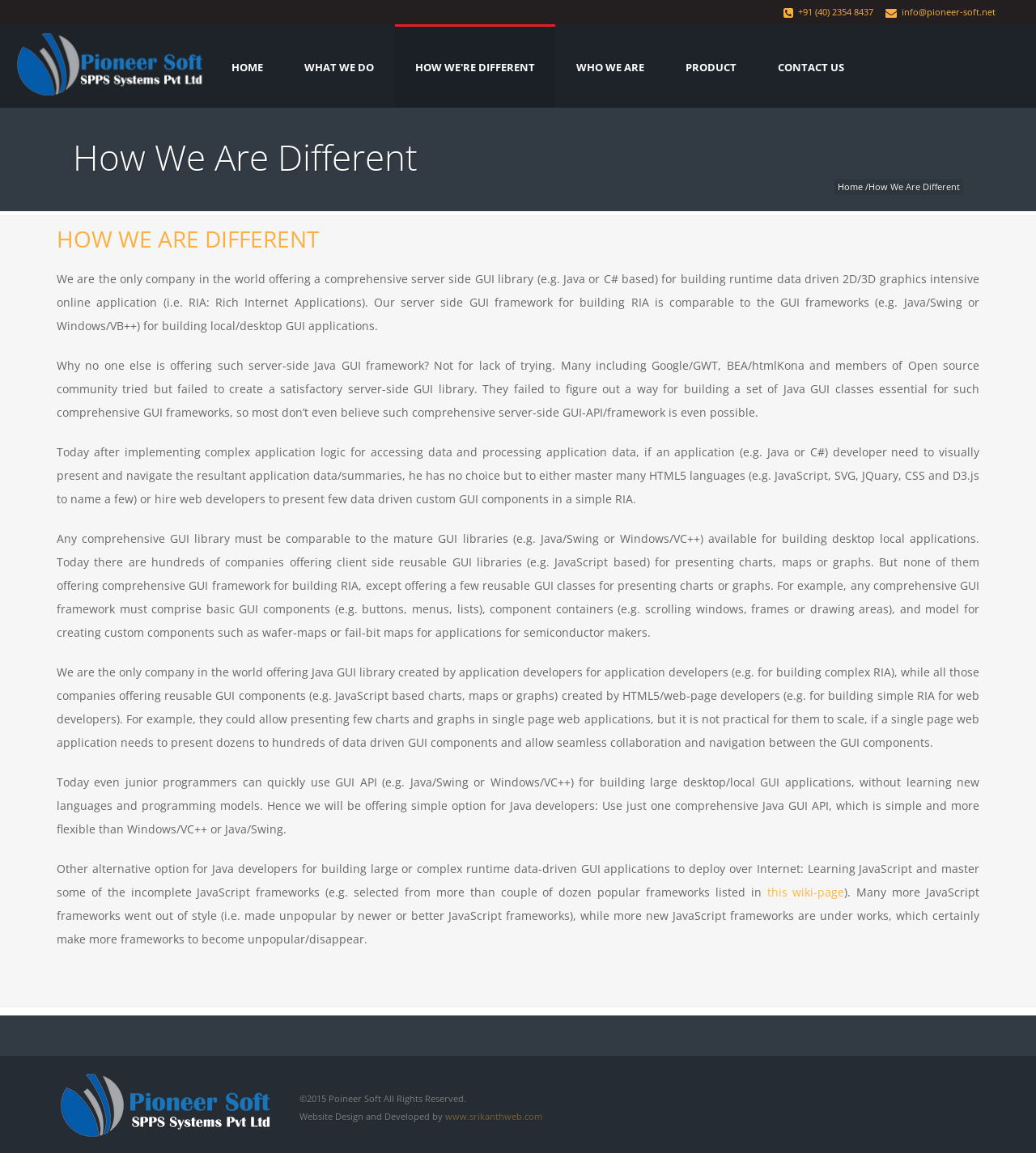Locate the bounding box of the user interface element based on this description: "Glossary".

None